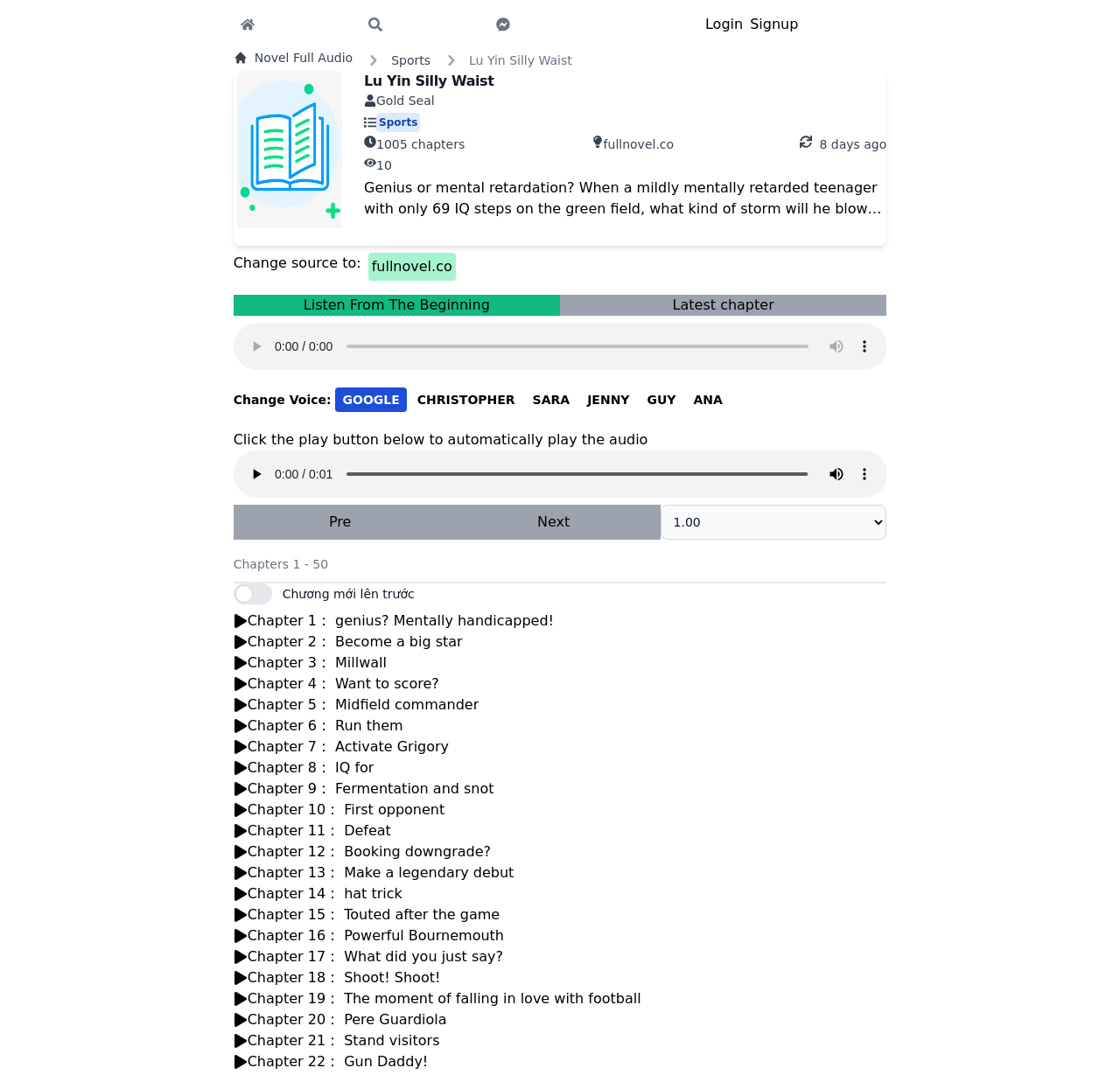How many chapters are there in the novel?
Based on the screenshot, answer the question with a single word or phrase.

1005